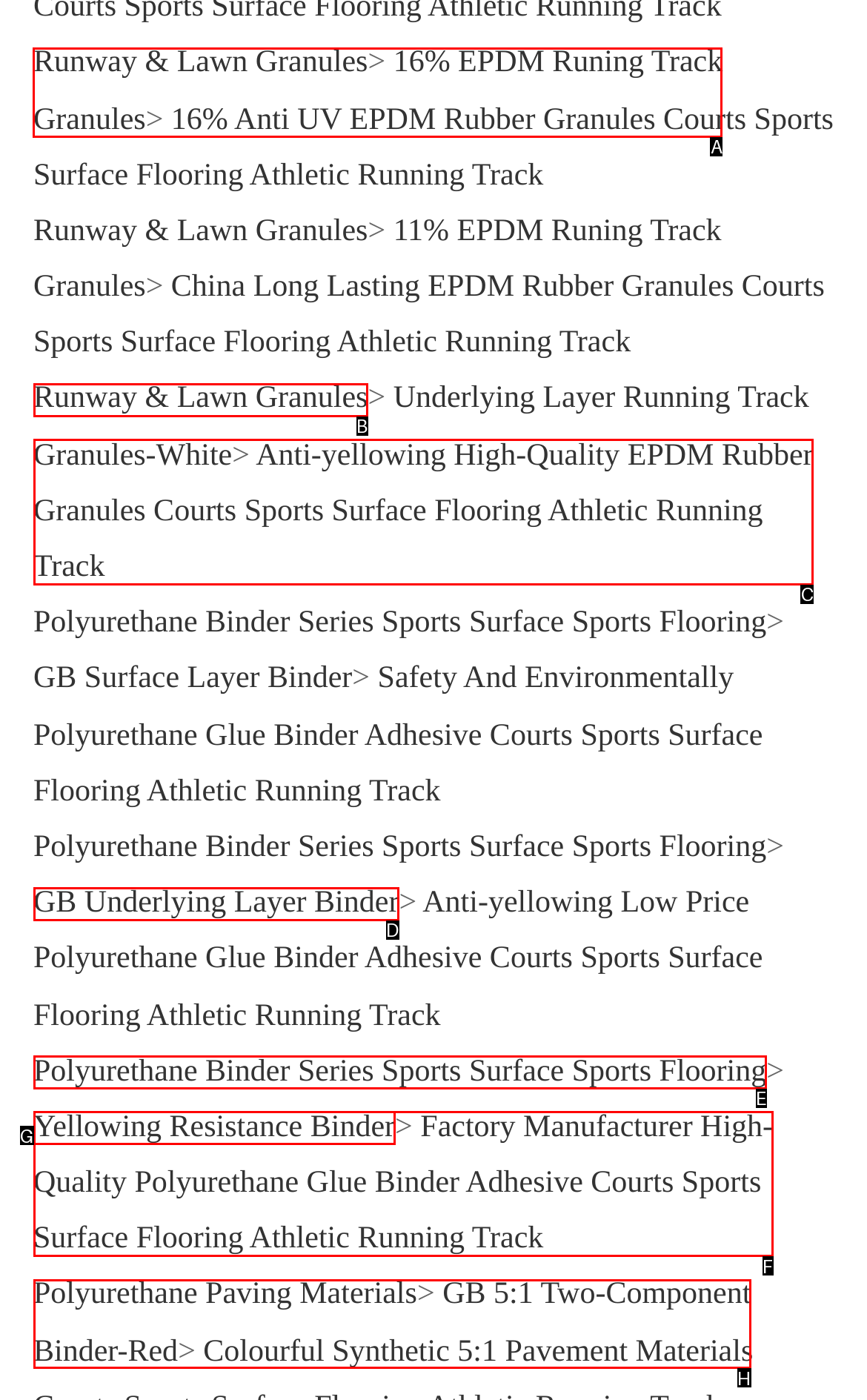Please indicate which option's letter corresponds to the task: Explore Cummins Generator Set by examining the highlighted elements in the screenshot.

None